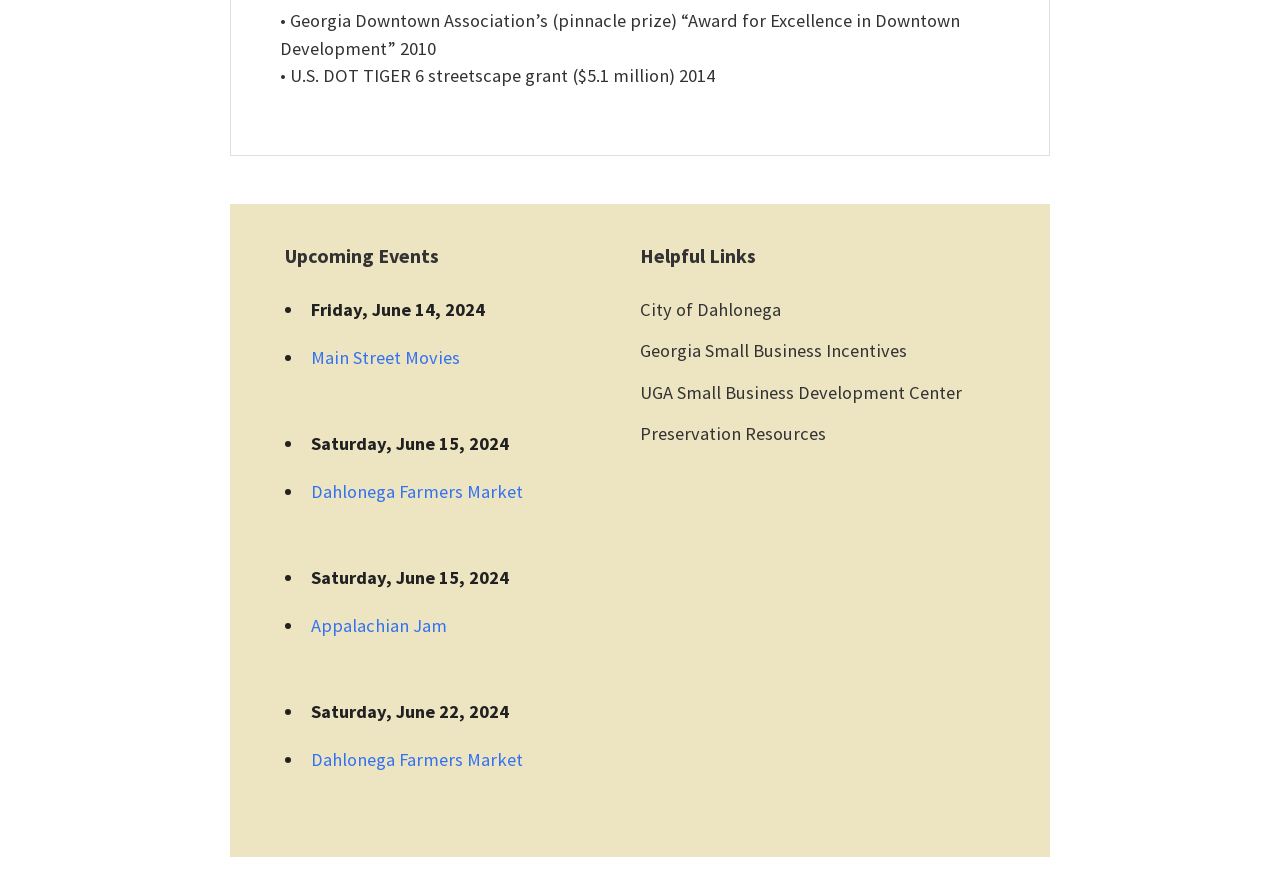What is the category of links under 'Helpful Links'?
Based on the screenshot, respond with a single word or phrase.

Resources